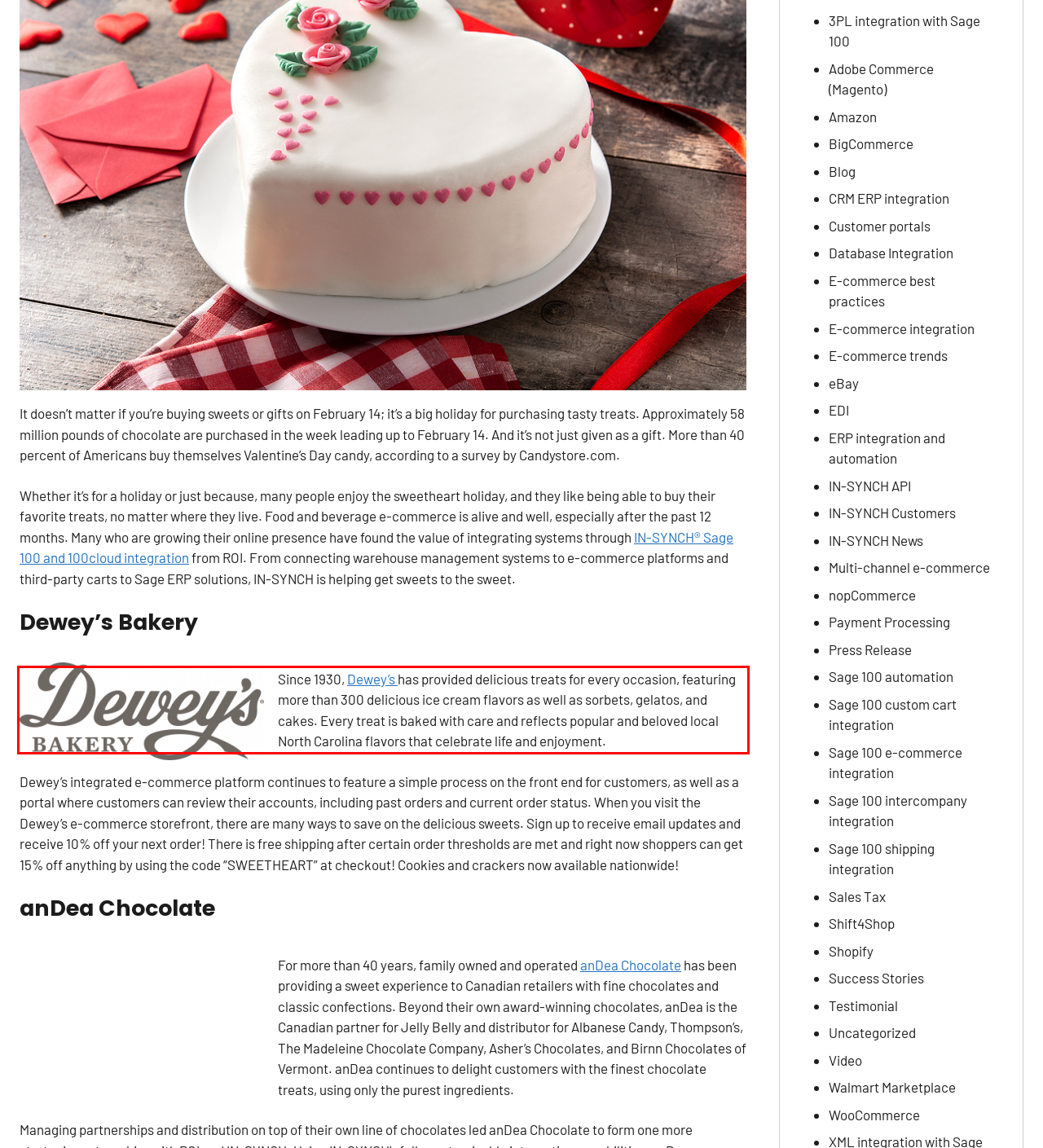You have a screenshot with a red rectangle around a UI element. Recognize and extract the text within this red bounding box using OCR.

Since 1930, Dewey’s has provided delicious treats for every occasion, featuring more than 300 delicious ice cream flavors as well as sorbets, gelatos, and cakes. Every treat is baked with care and reflects popular and beloved local North Carolina flavors that celebrate life and enjoyment.